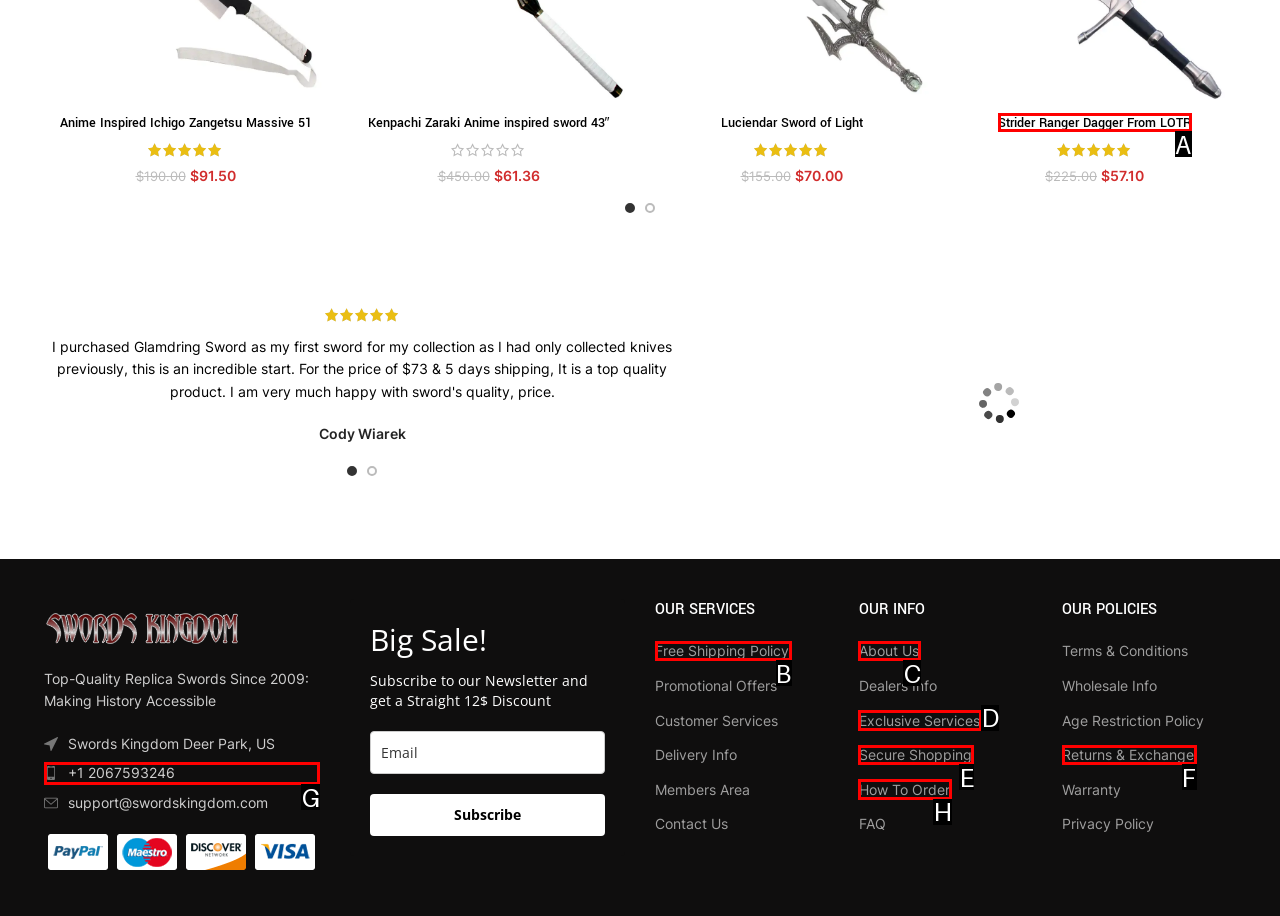Based on the description: How To Order, identify the matching lettered UI element.
Answer by indicating the letter from the choices.

H